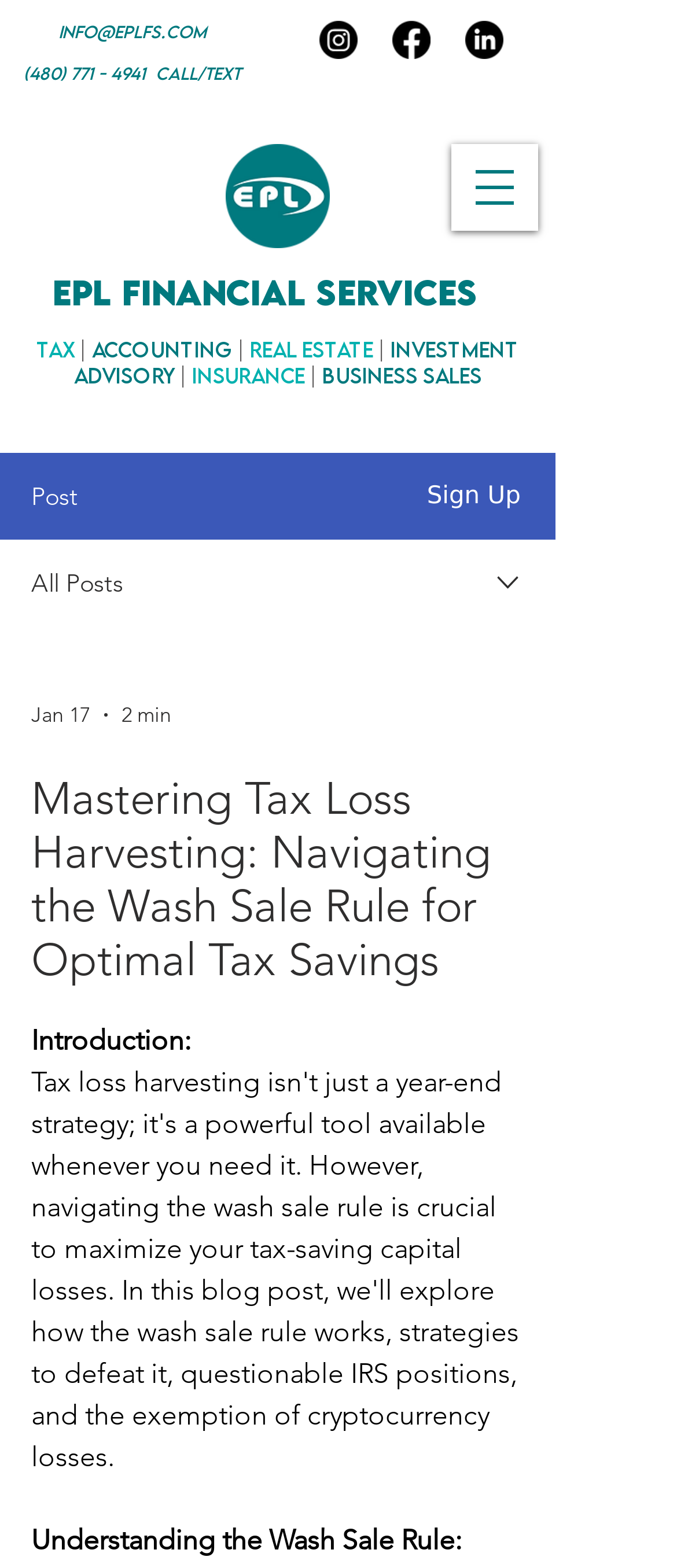Determine the bounding box for the UI element that matches this description: "Insurance".

[0.283, 0.231, 0.45, 0.247]